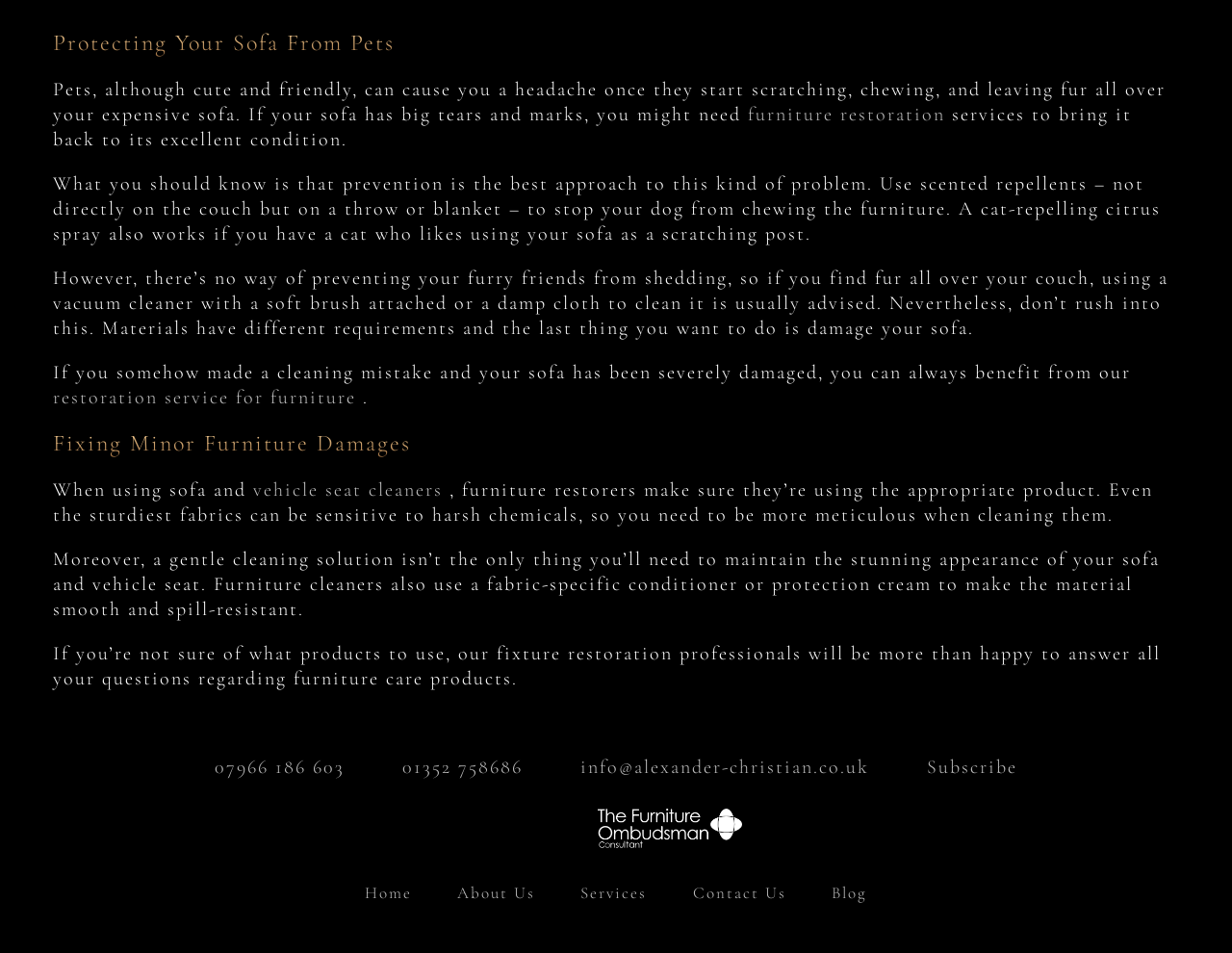Identify the bounding box coordinates of the clickable section necessary to follow the following instruction: "Email Alexander Christian on info@alexander-christian.co.uk". The coordinates should be presented as four float numbers from 0 to 1, i.e., [left, top, right, bottom].

[0.448, 0.791, 0.705, 0.82]